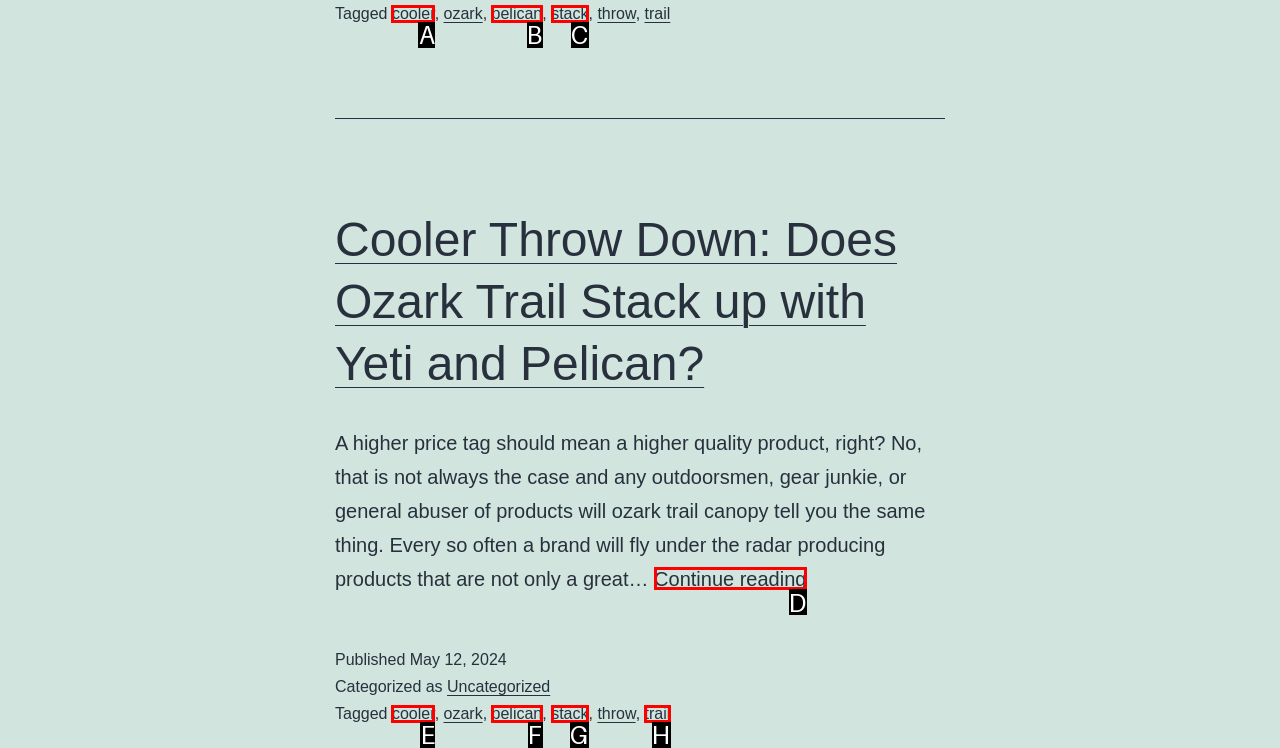Select the HTML element that best fits the description: trail
Respond with the letter of the correct option from the choices given.

H